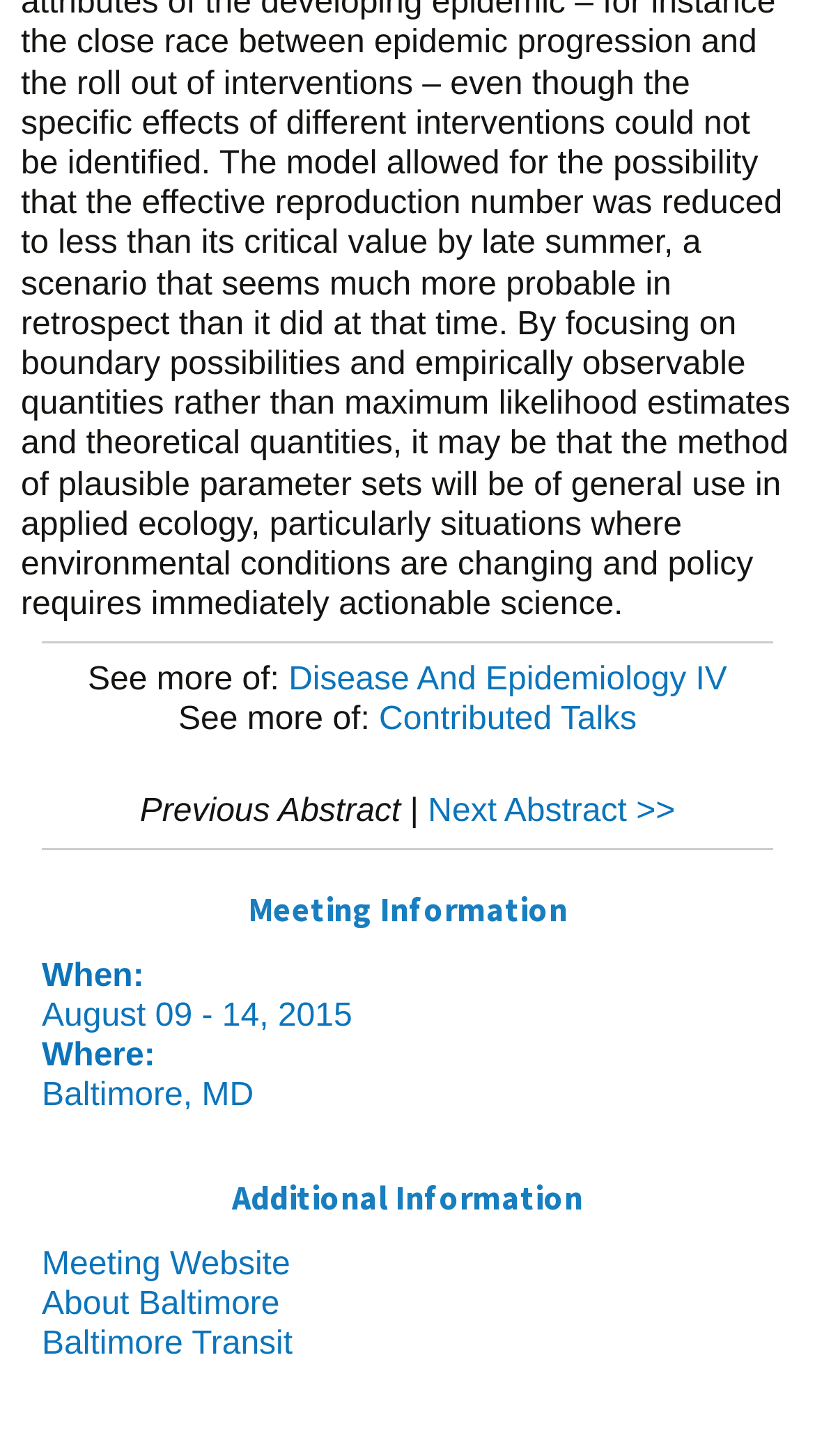What is the purpose of the 'Next Abstract >>' link?
Kindly offer a detailed explanation using the data available in the image.

I inferred the purpose of the link by its text 'Next Abstract >>' and its location next to the 'Previous Abstract' text, suggesting that it is used to navigate to the next abstract.